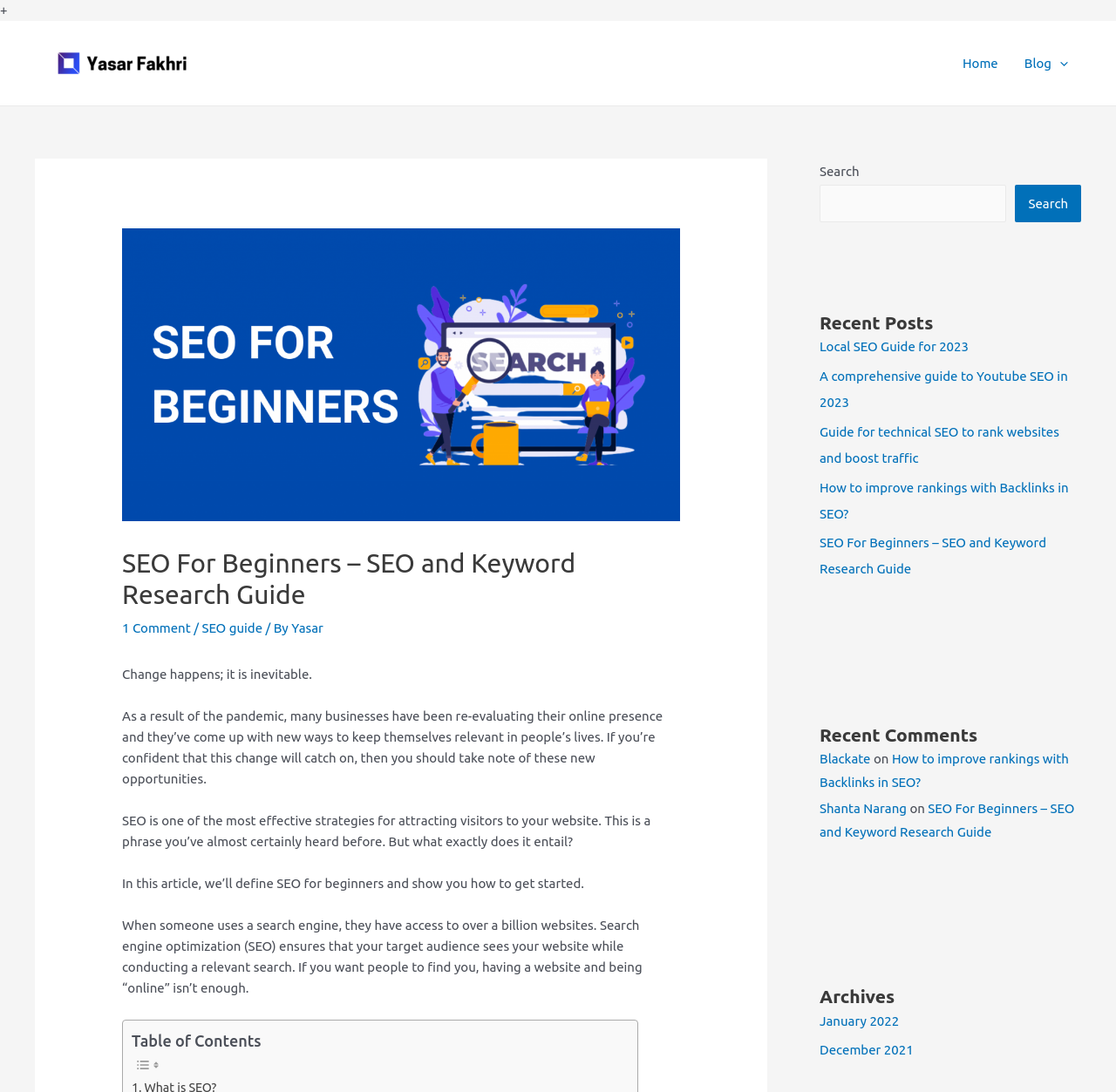Reply to the question below using a single word or brief phrase:
What is the category of the article 'A comprehensive guide to Youtube SEO in 2023'?

Youtube SEO